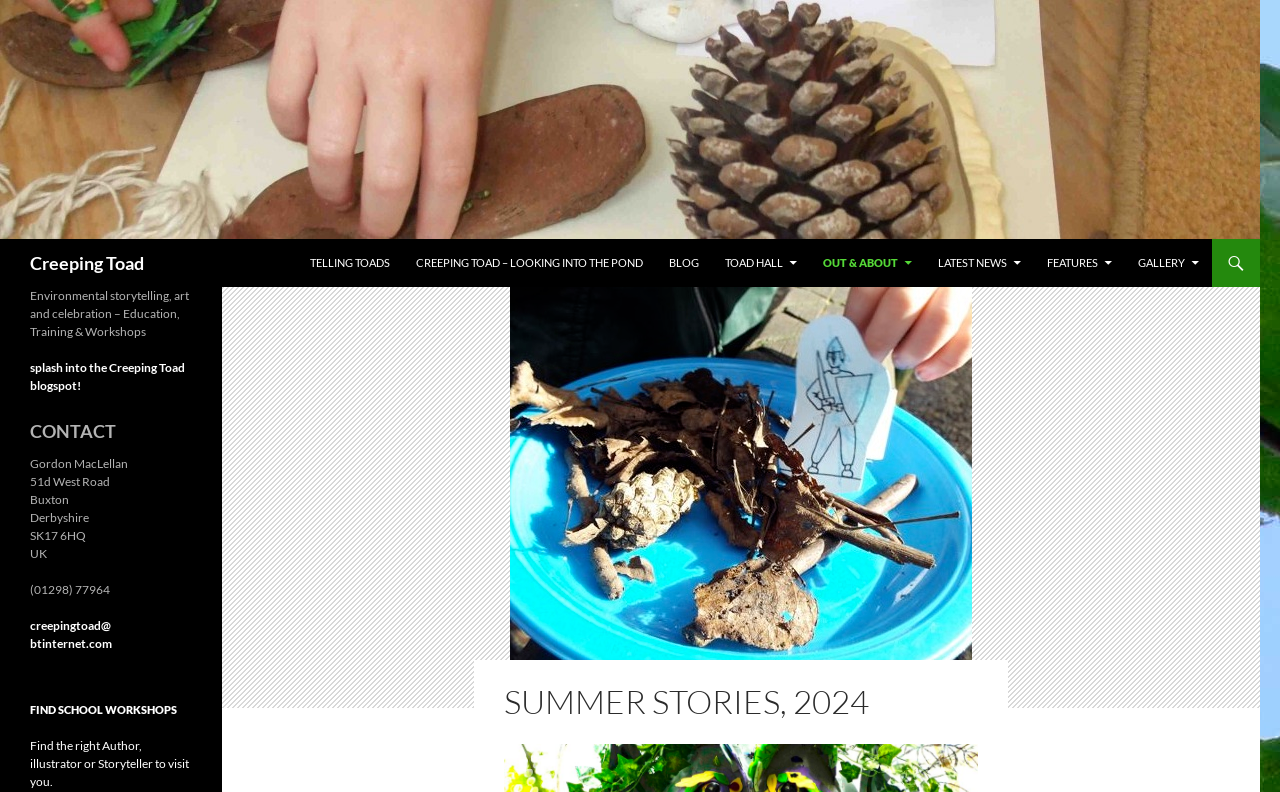What is the location of Creeping Toad?
Look at the screenshot and give a one-word or phrase answer.

Buxton, Derbyshire, UK